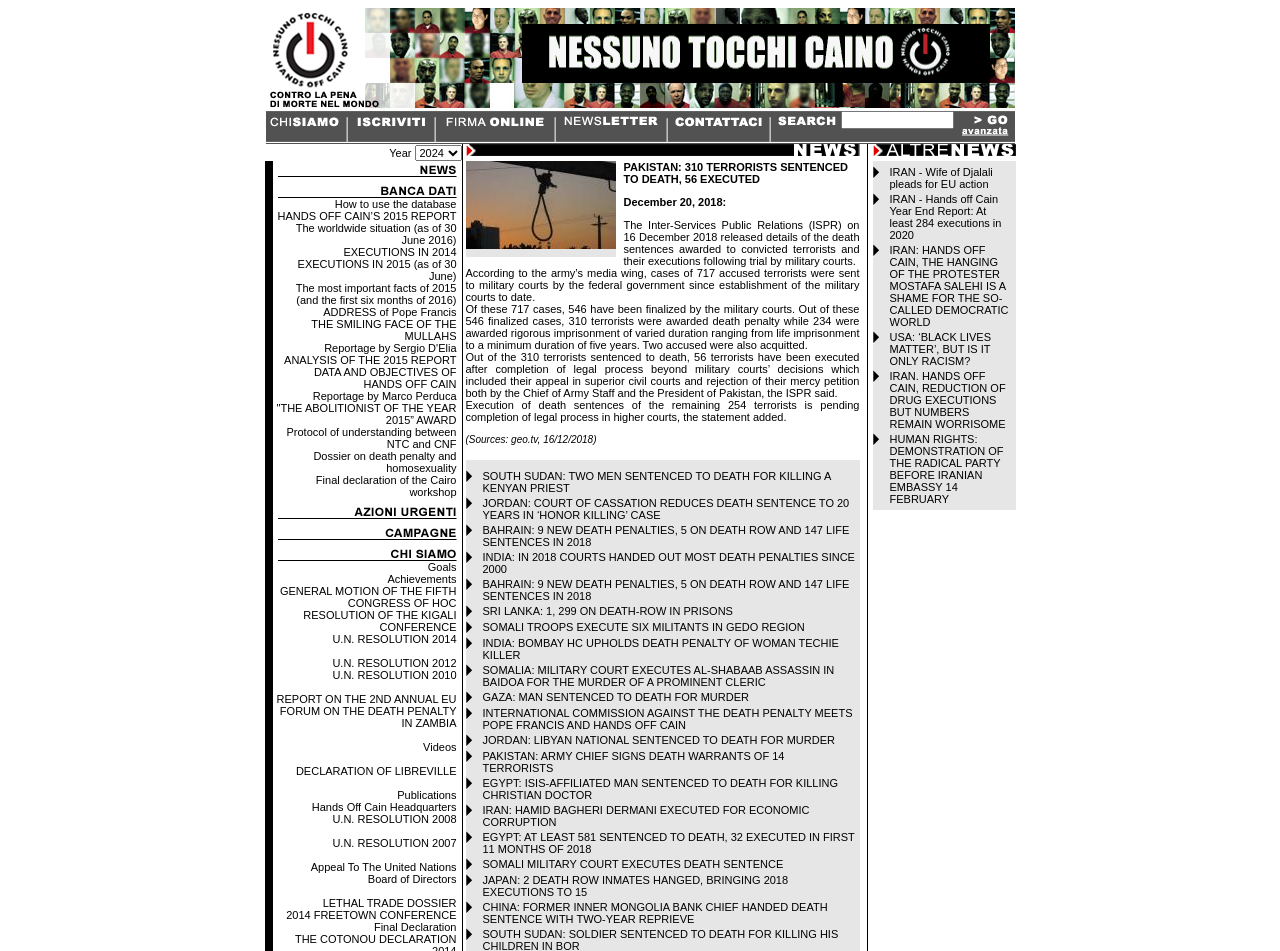Please identify the bounding box coordinates of the element on the webpage that should be clicked to follow this instruction: "Select an option from the dropdown". The bounding box coordinates should be given as four float numbers between 0 and 1, formatted as [left, top, right, bottom].

[0.324, 0.152, 0.361, 0.169]